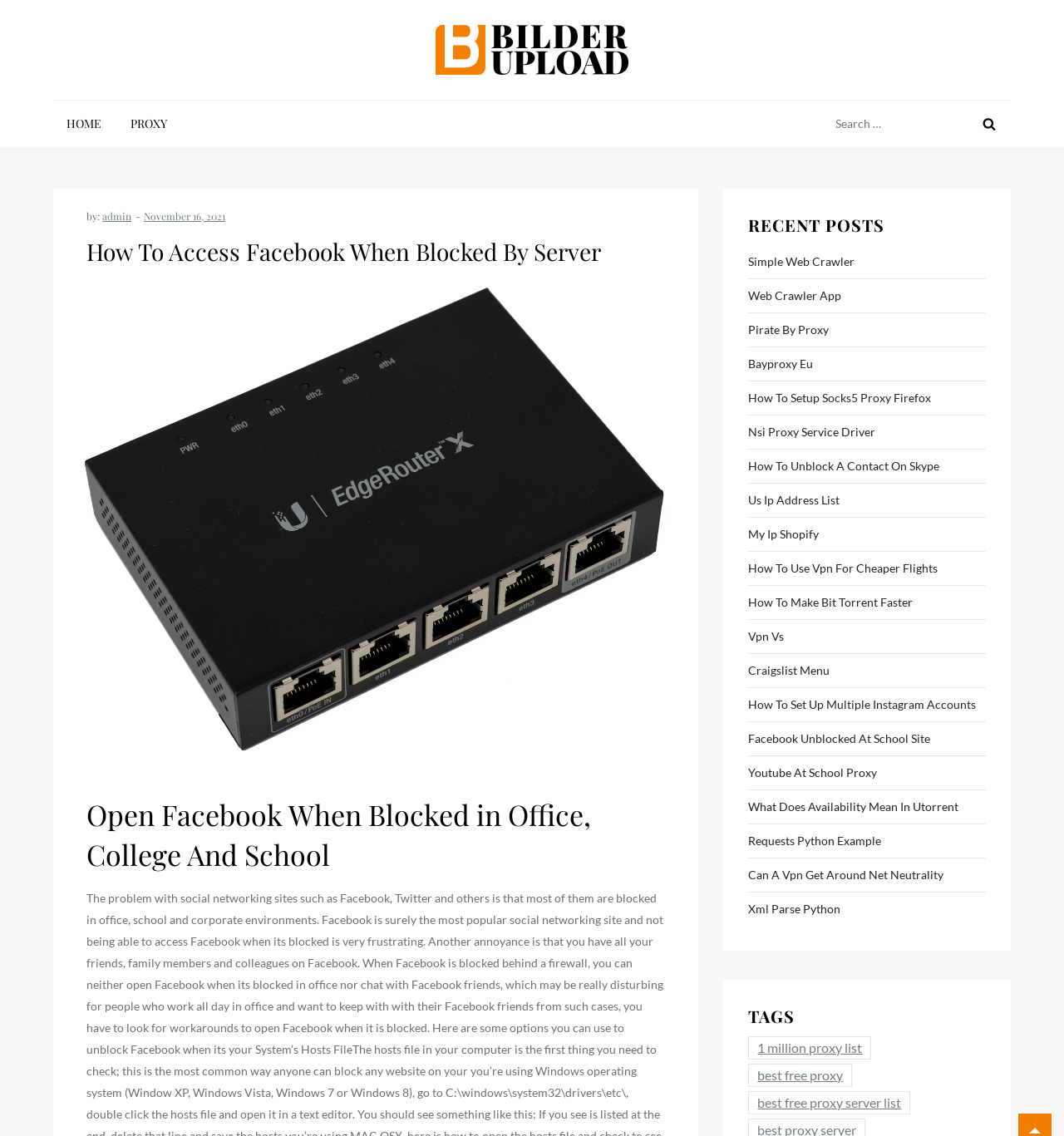Answer the question with a brief word or phrase:
How many headings are there on the webpage?

4